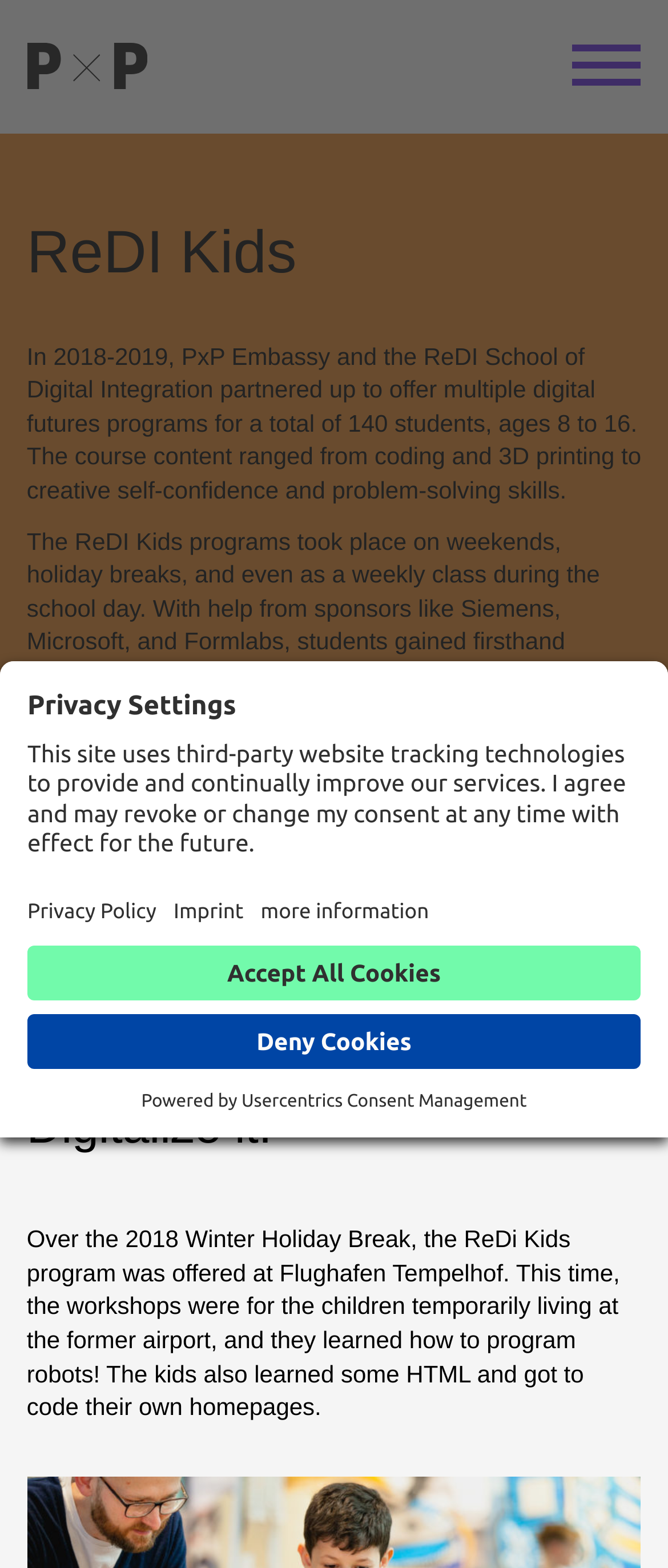Please identify the bounding box coordinates of the clickable area that will fulfill the following instruction: "Scroll to the top". The coordinates should be in the format of four float numbers between 0 and 1, i.e., [left, top, right, bottom].

[0.821, 0.638, 0.974, 0.704]